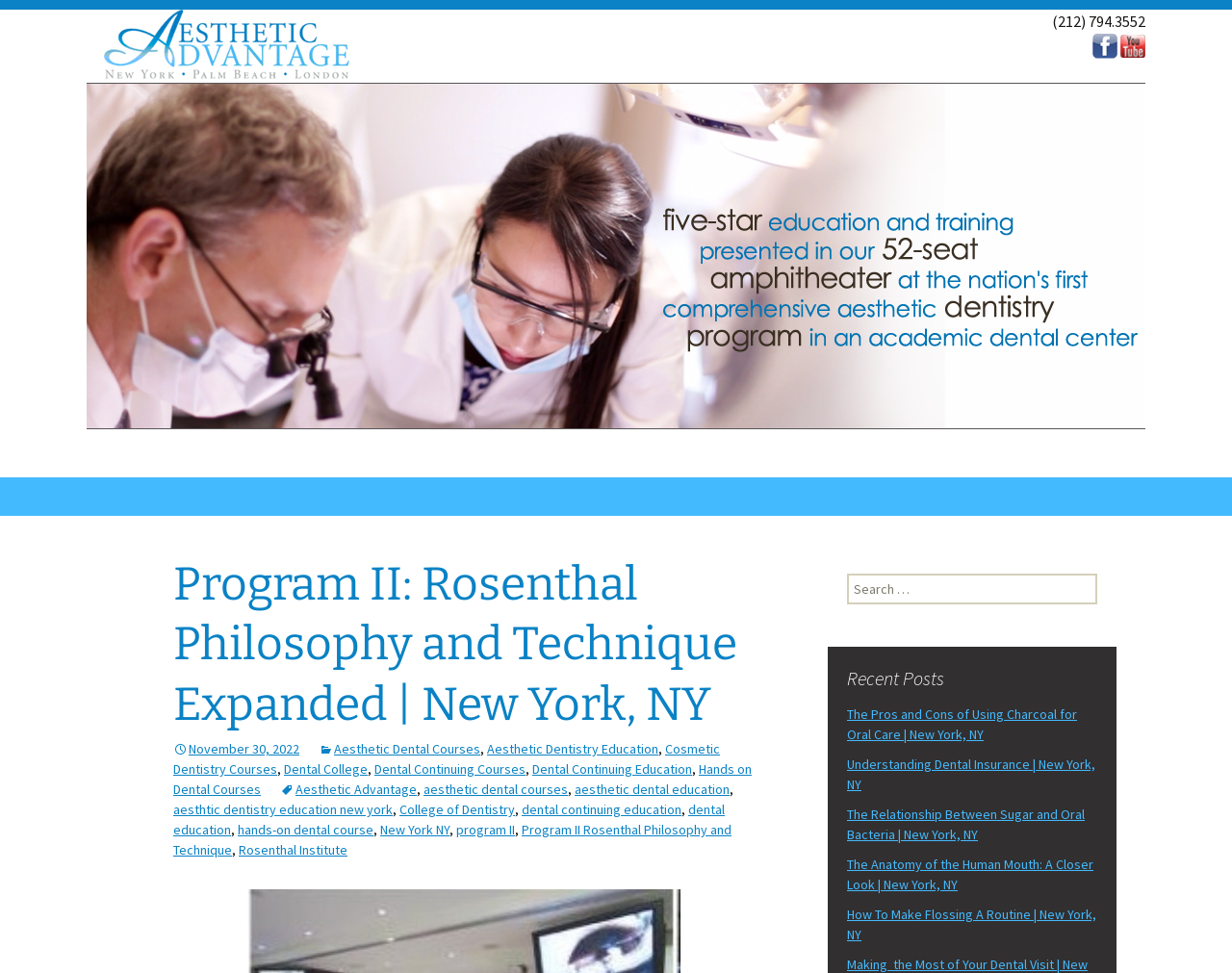Give a one-word or short phrase answer to this question: 
What is the location associated with the webpage?

New York, NY